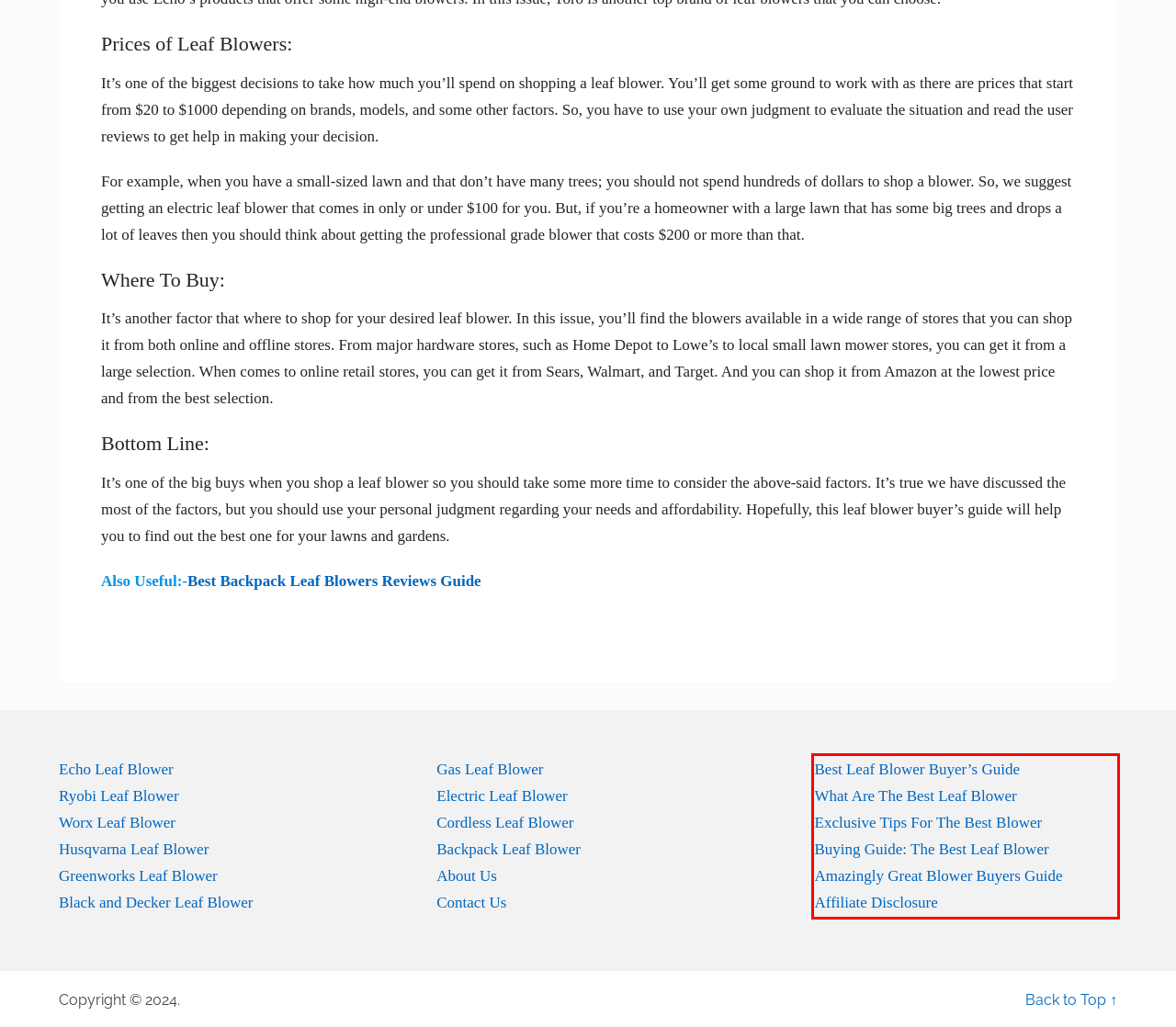Please analyze the provided webpage screenshot and perform OCR to extract the text content from the red rectangle bounding box.

Best Leaf Blower Buyer’s Guide What Are The Best Leaf Blower Exclusive Tips For The Best Blower Buying Guide: The Best Leaf Blower Amazingly Great Blower Buyers Guide Affiliate Disclosure